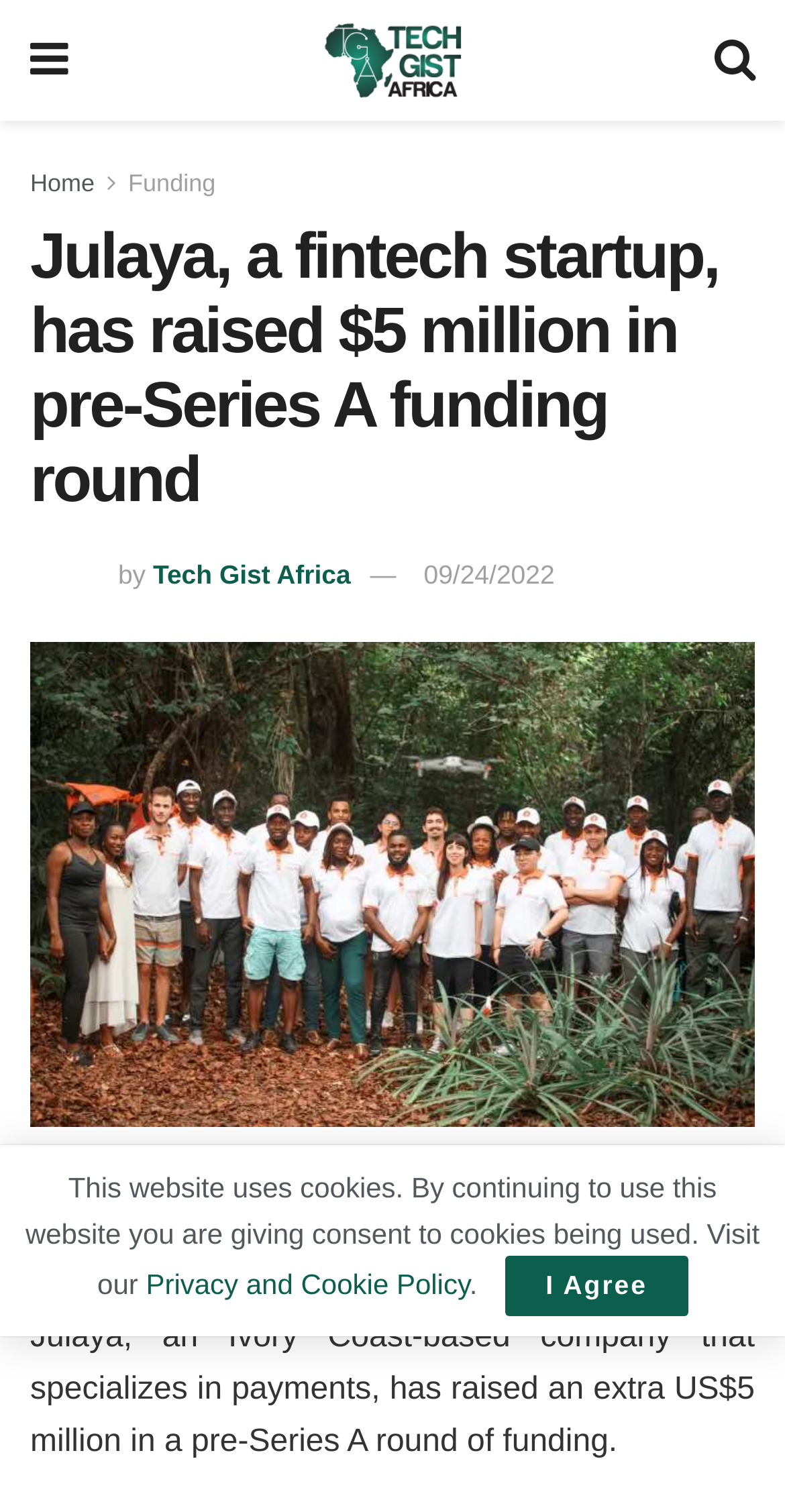Could you locate the bounding box coordinates for the section that should be clicked to accomplish this task: "Read the article by Tech Gist Africa".

[0.195, 0.37, 0.447, 0.39]